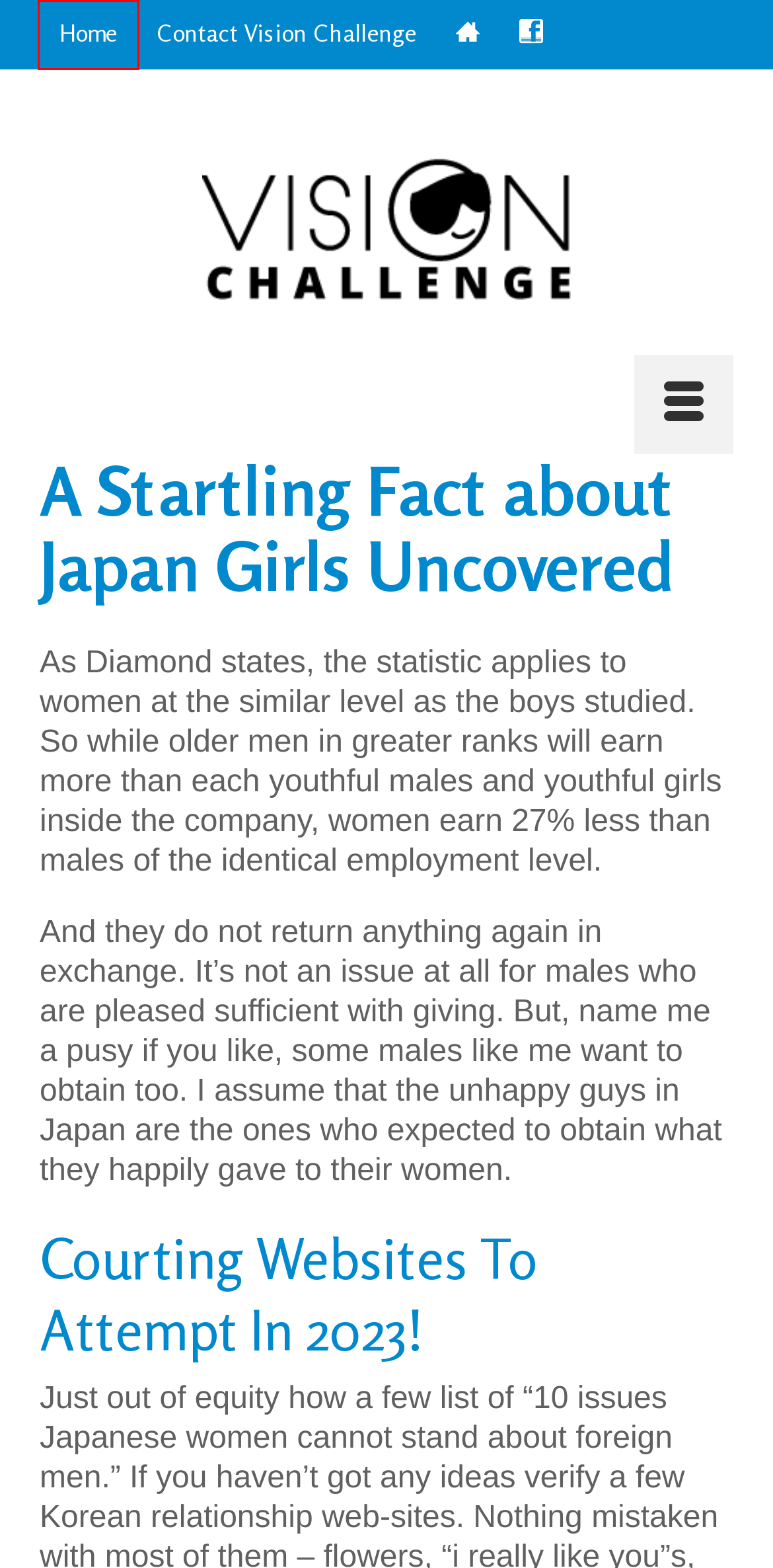You have been given a screenshot of a webpage, where a red bounding box surrounds a UI element. Identify the best matching webpage description for the page that loads after the element in the bounding box is clicked. Options include:
A. Vision Challenge Fun Run Walk - Blind Sports SA
B. Gallery - Vision Challenge Fun Run Walk
C. Contact Vision Challenge - Vision Challenge Fun Run Walk
D. Group Discount - Vision Challenge Fun Run Walk
E. Quality & Affordable Web Services & Digital Marketing Adelaide
F. Results - Vision Challenge Fun Run Walk
G. Event Information - Vision Challenge Fun Run Walk
H. Sponsors and Opportunities - Vision Challenge Fun Run Walk

A